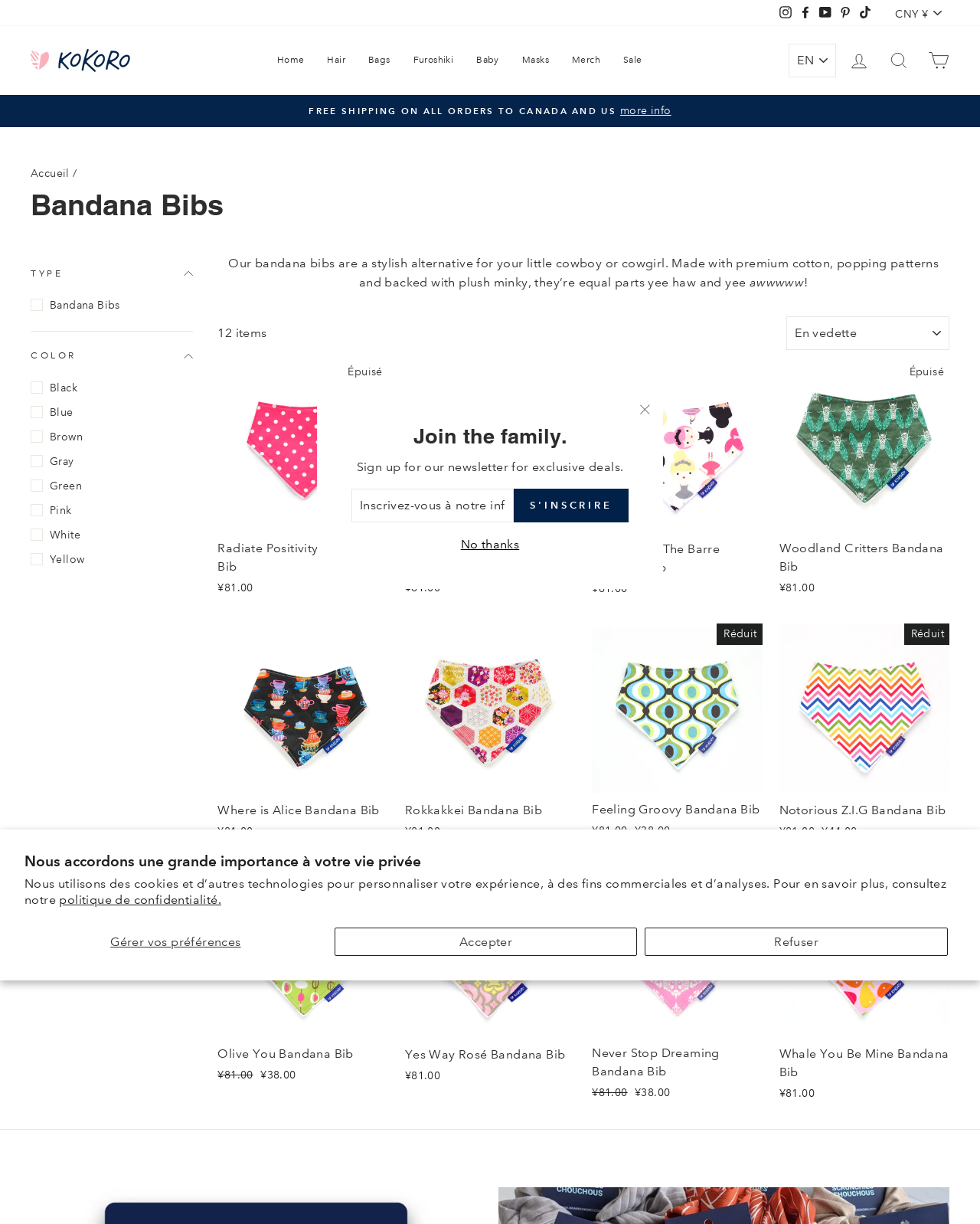What is the function of the 'TYPE' button?
Please provide a comprehensive answer based on the contents of the image.

The 'TYPE' button is a filter button that allows users to filter products by type. When clicked, it expands to show a list of types to filter by.